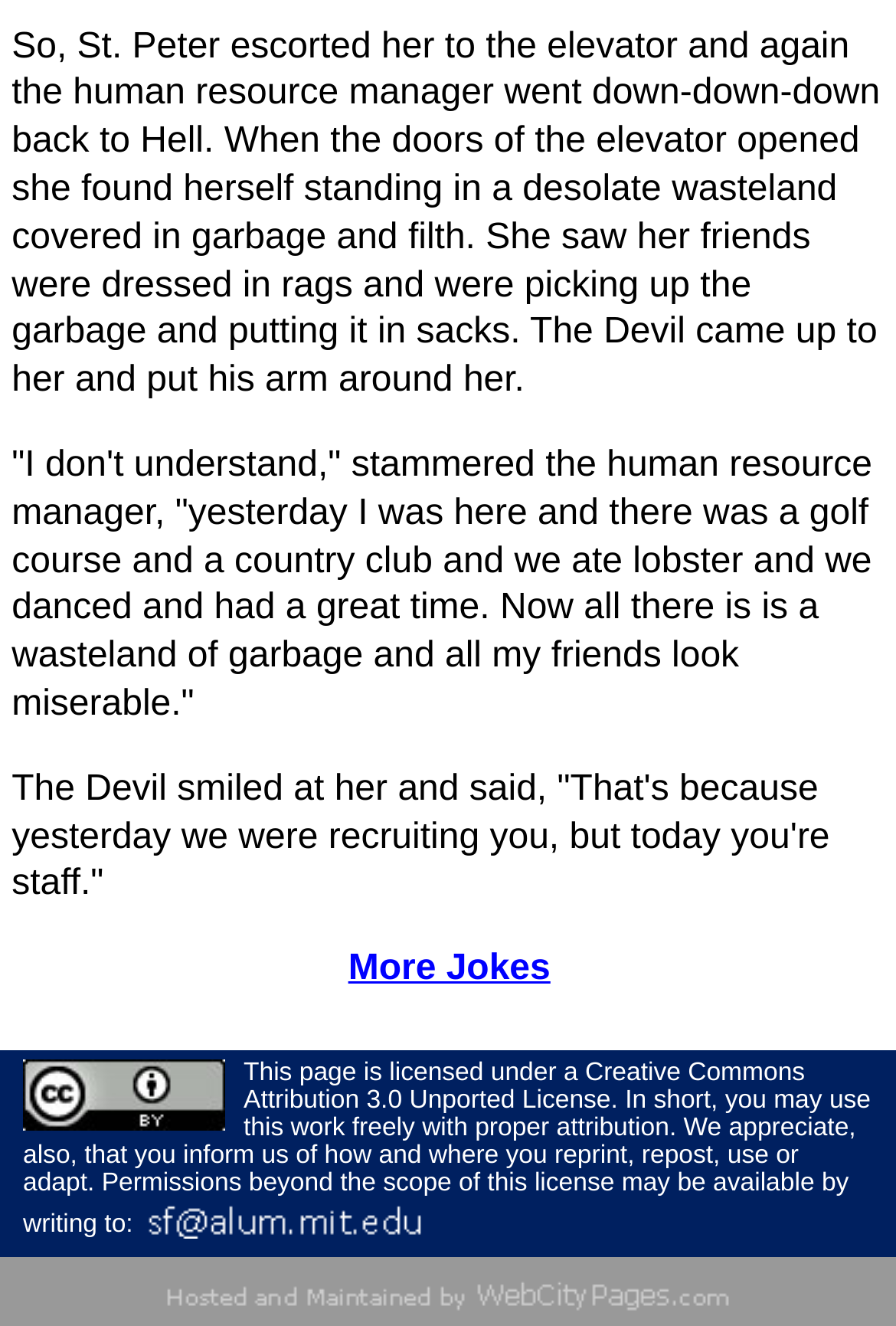What is the story about?
Provide a detailed answer to the question, using the image to inform your response.

The story is about a human resource manager who is escorted by St. Peter to the elevator and finds herself in a desolate wasteland covered in garbage and filth, where her friends are dressed in rags and picking up garbage. The Devil explains that yesterday they were recruiting her, but today she's staff.